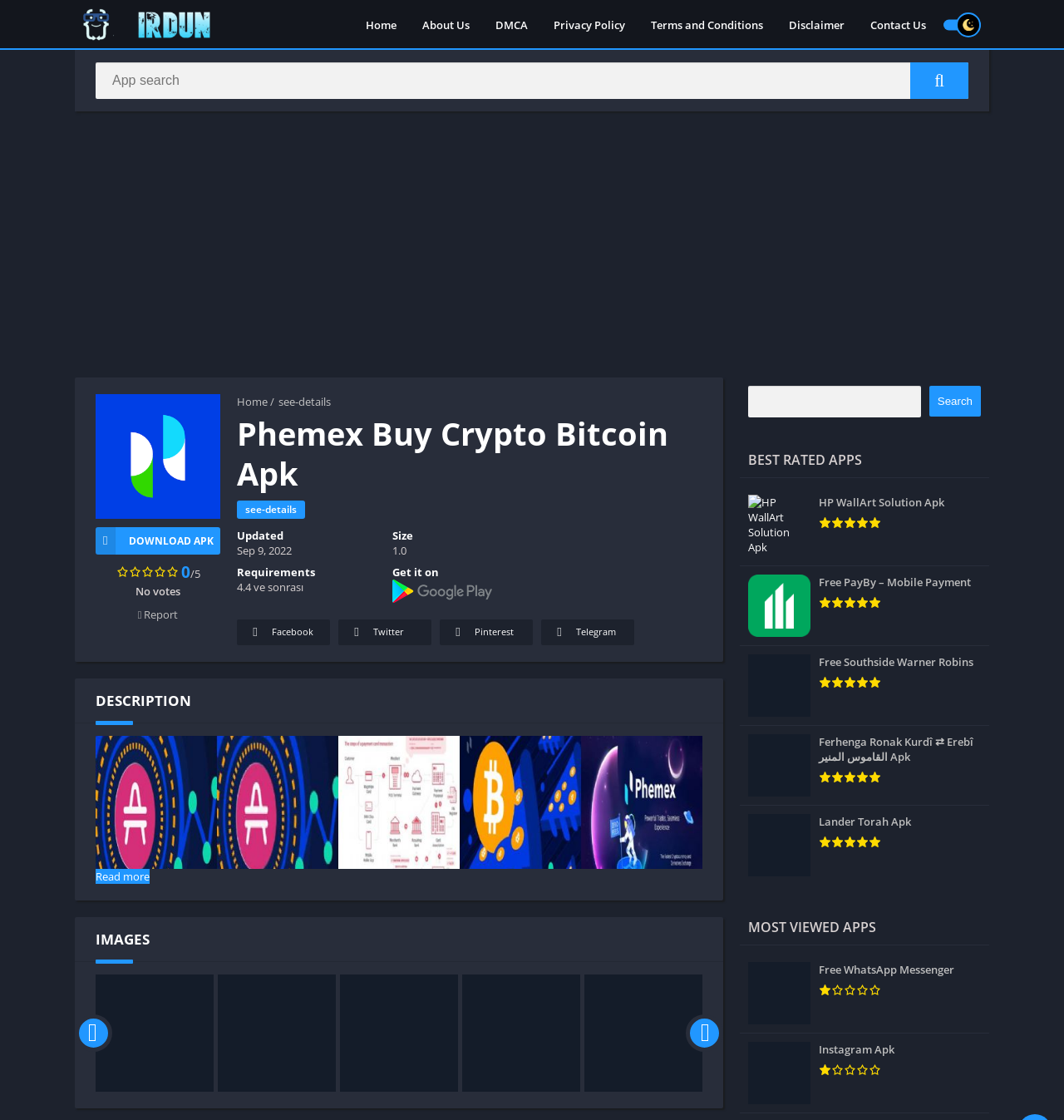What is the rating of the APK?
Can you give a detailed and elaborate answer to the question?

I found the answer by looking at the static text element with the text '/5' which is located near the 'DOWNLOAD APK' button.